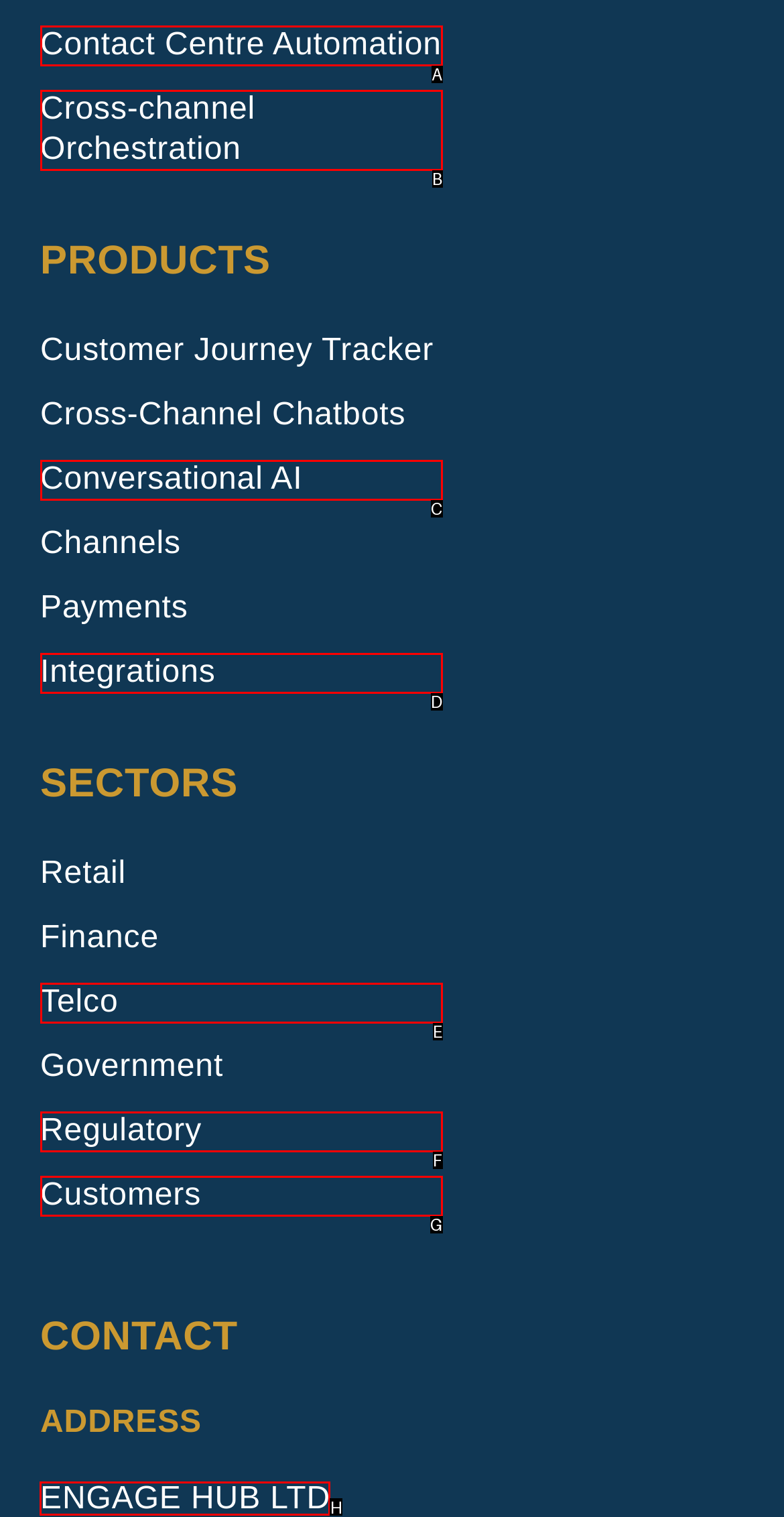Tell me which one HTML element you should click to complete the following task: Call 0161 928 9100
Answer with the option's letter from the given choices directly.

None